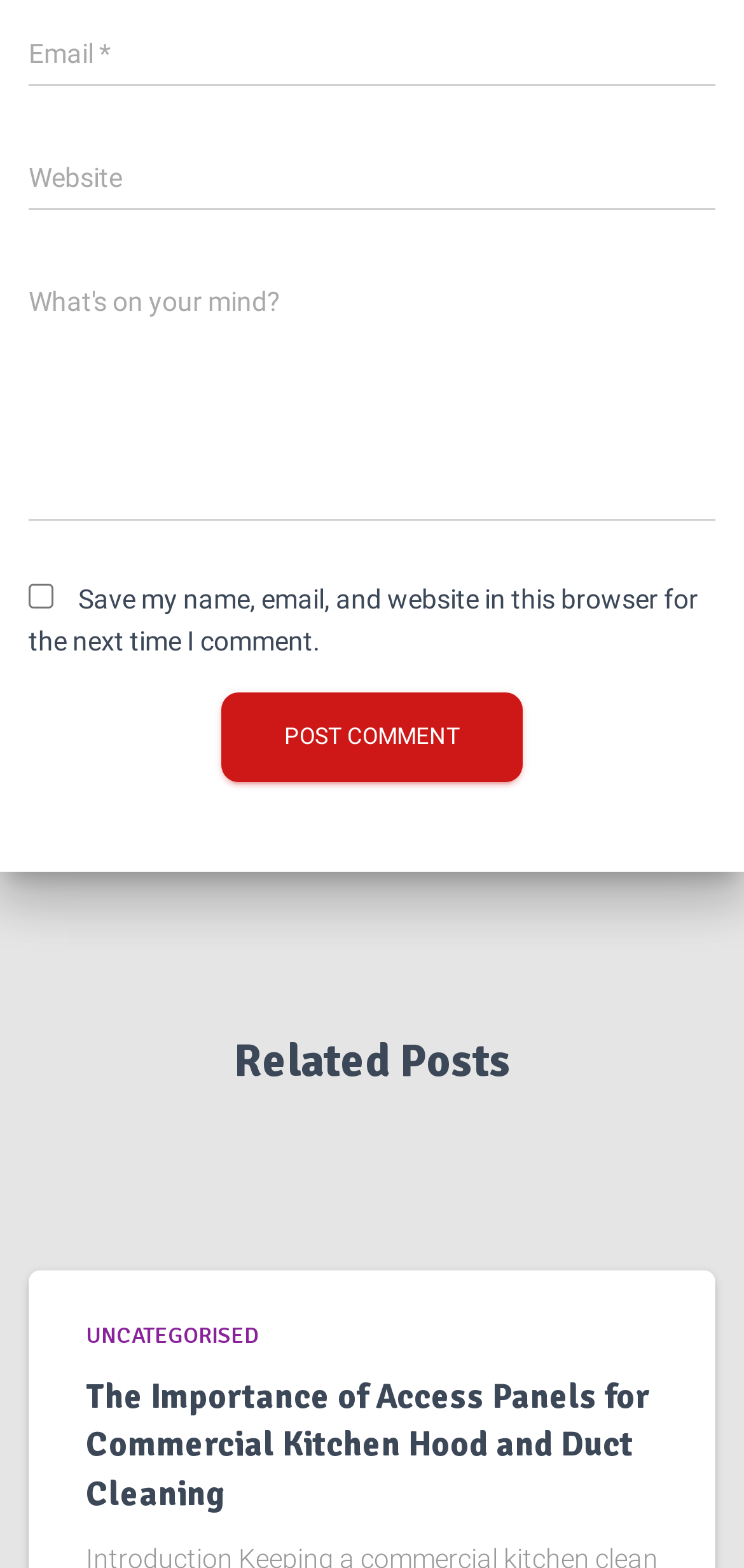What is the label of the first textbox?
Using the screenshot, give a one-word or short phrase answer.

Email